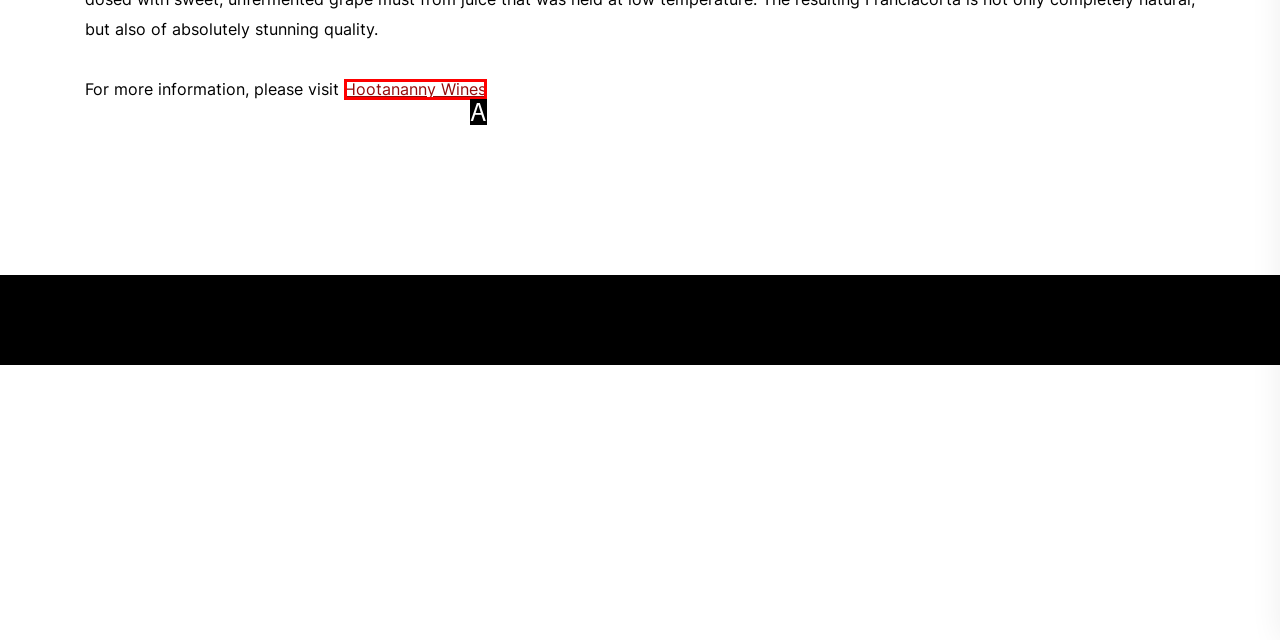Based on the description: Hootananny Wines, identify the matching HTML element. Reply with the letter of the correct option directly.

A